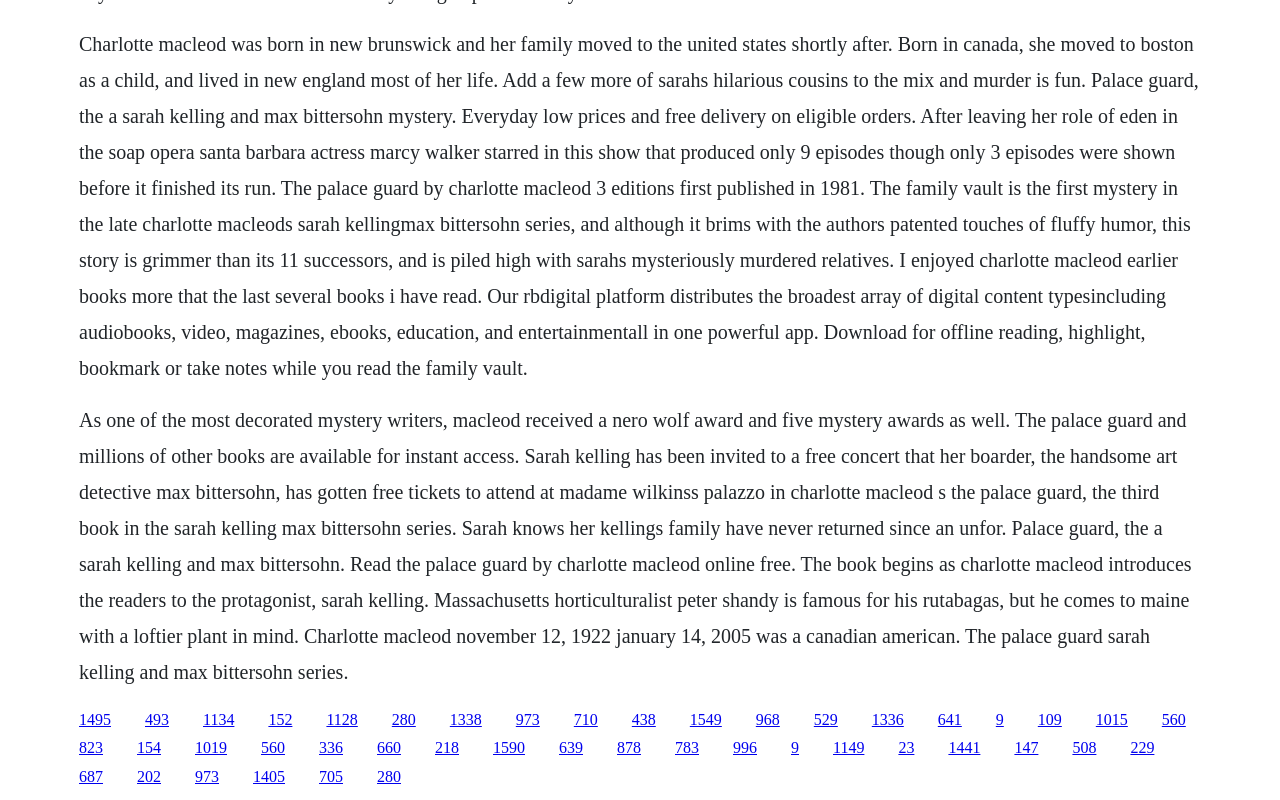Determine the coordinates of the bounding box that should be clicked to complete the instruction: "Learn more about Sarah Kelling and Max Bittersohn series". The coordinates should be represented by four float numbers between 0 and 1: [left, top, right, bottom].

[0.21, 0.888, 0.228, 0.909]